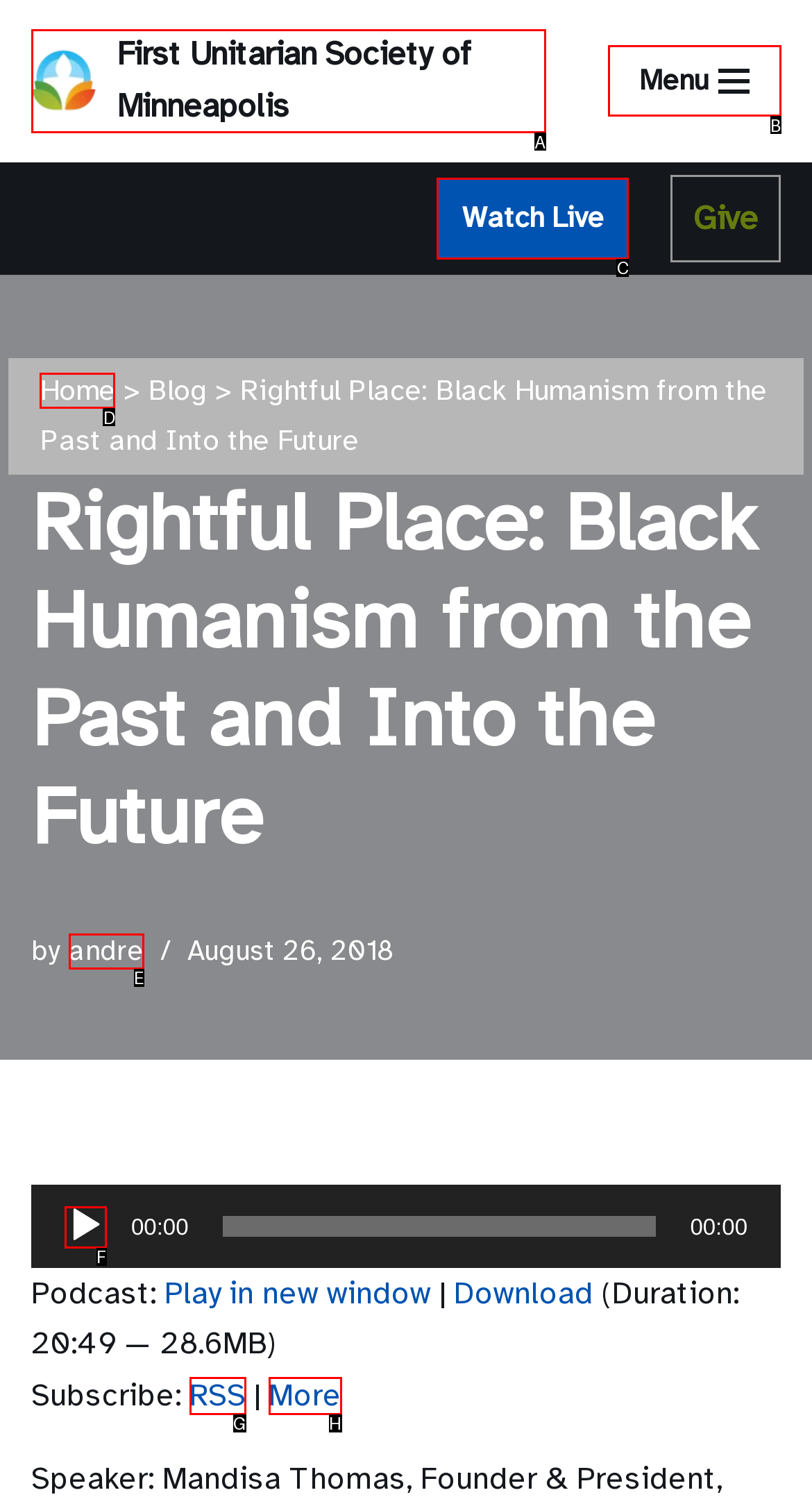Identify the HTML element to click to execute this task: Watch Live Respond with the letter corresponding to the proper option.

C